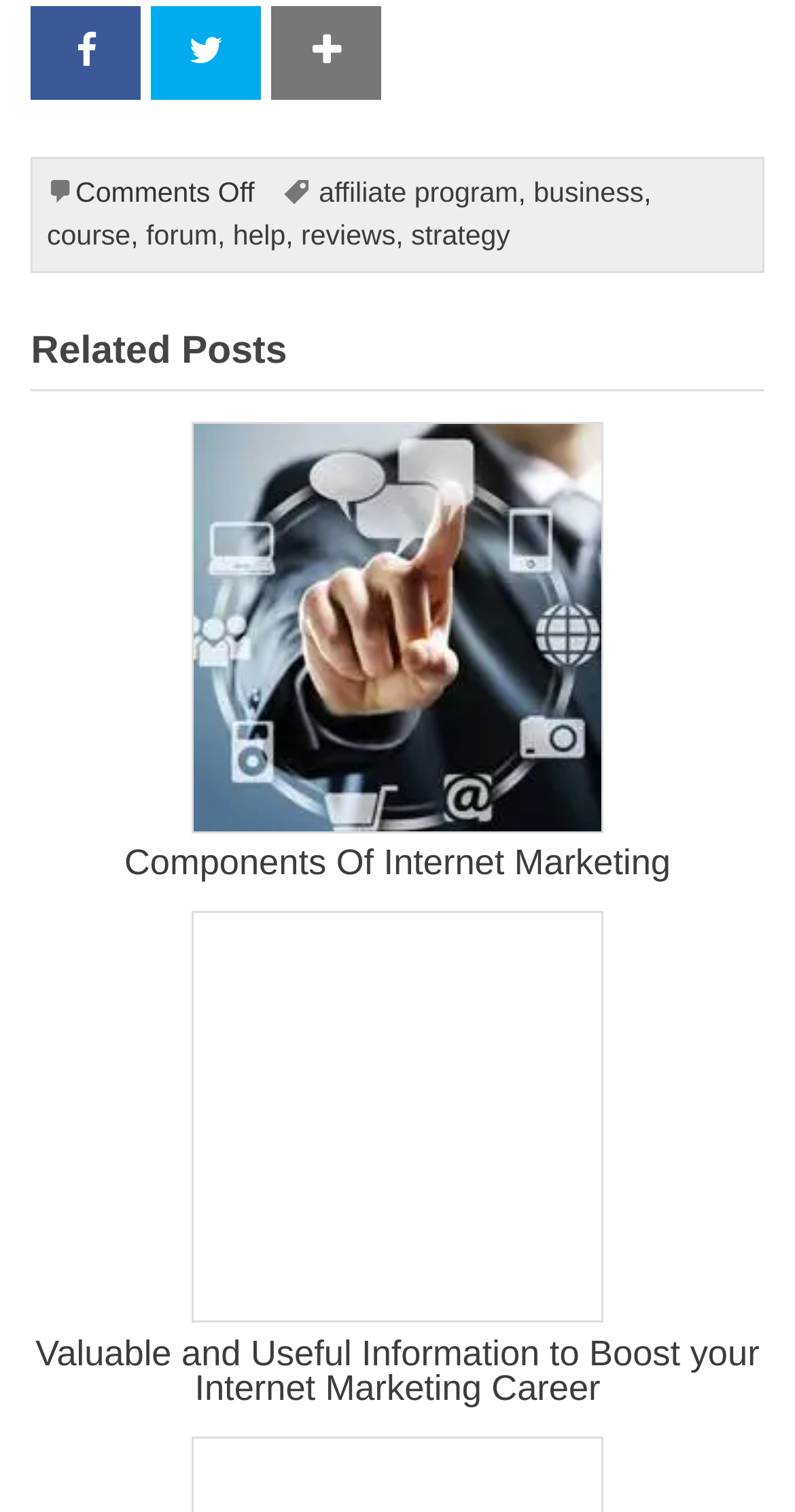What is the last link in the 'Related Posts' section?
Can you offer a detailed and complete answer to this question?

I looked at the links in the 'Related Posts' section and found that the last link is 'Valuable and Useful Information to Boost your Internet Marketing Career'.